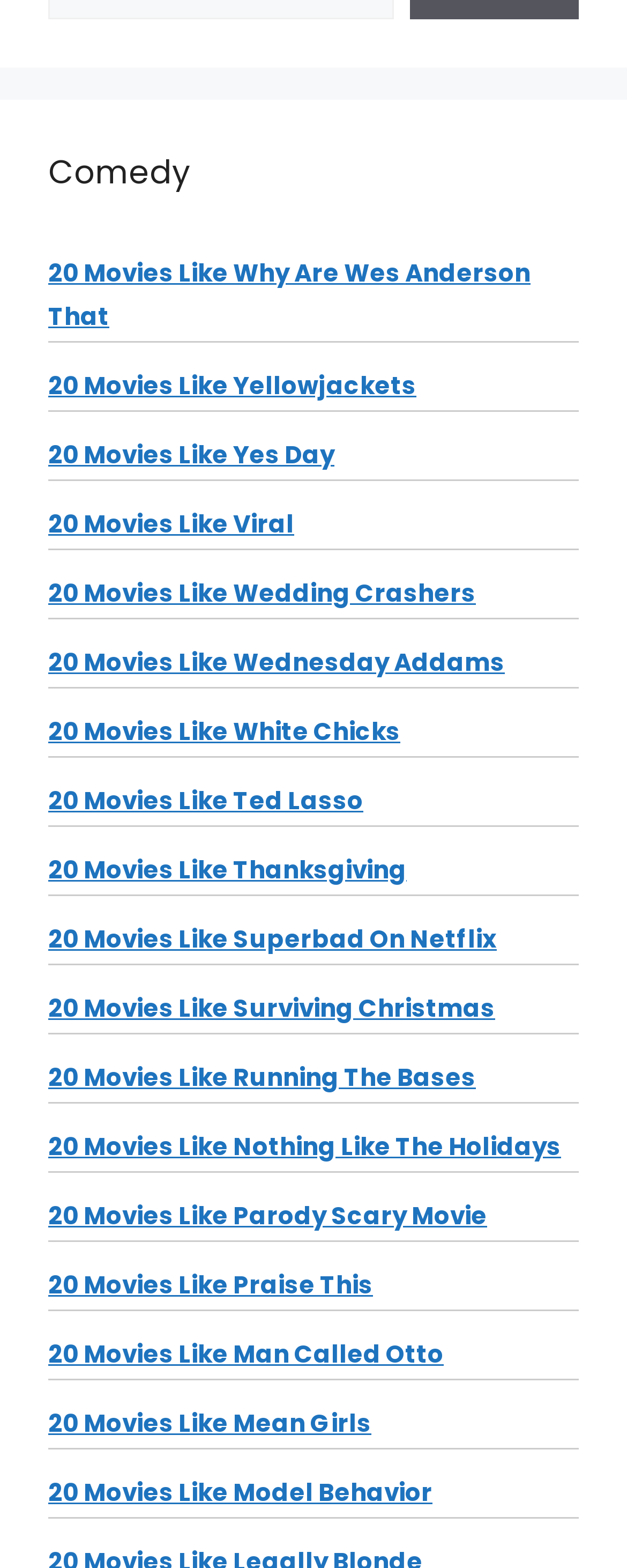Find and specify the bounding box coordinates that correspond to the clickable region for the instruction: "browse movies like Man Called Otto".

[0.077, 0.853, 0.708, 0.874]